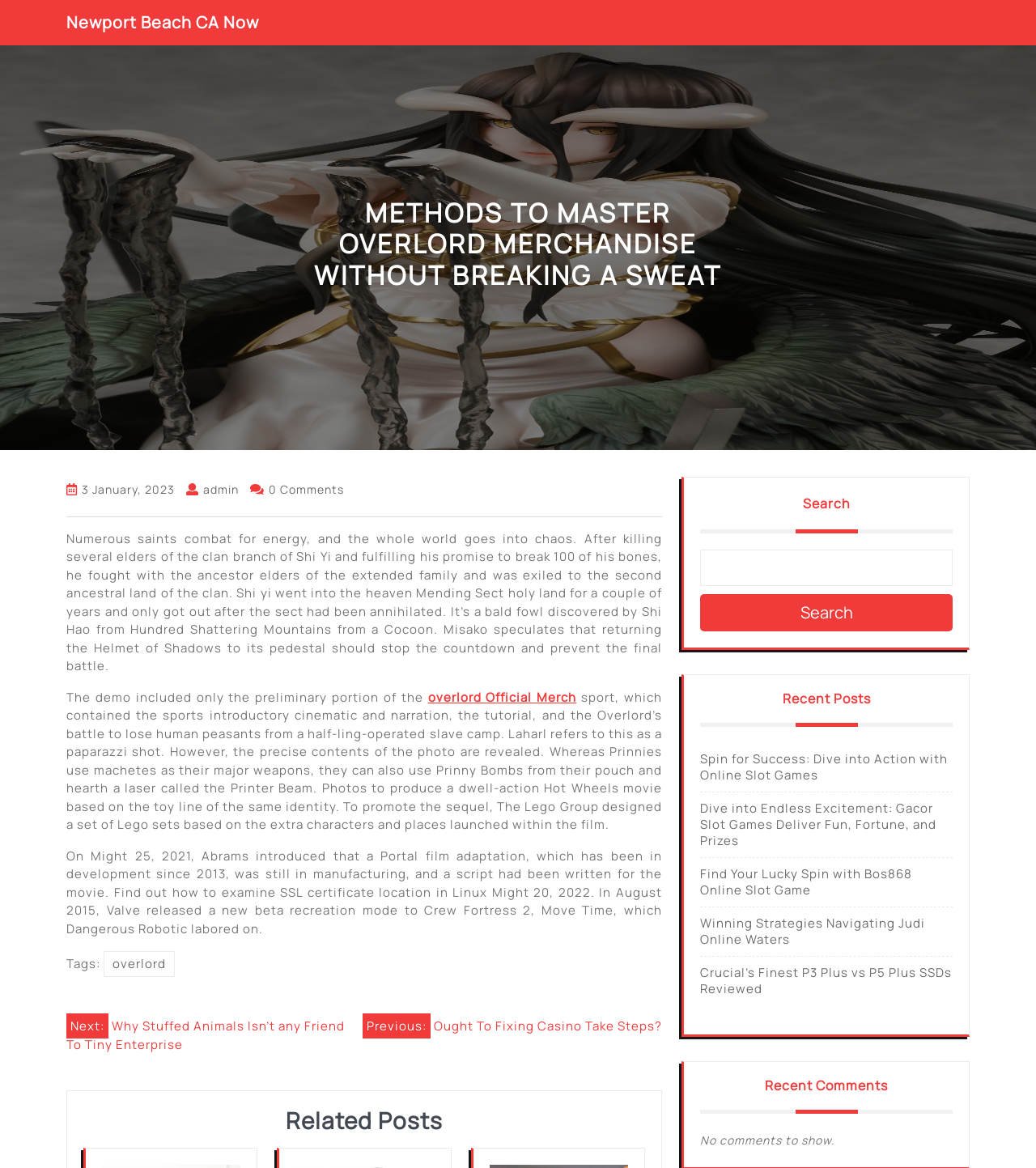Using the description "parent_node: Search name="s"", locate and provide the bounding box of the UI element.

[0.676, 0.471, 0.92, 0.502]